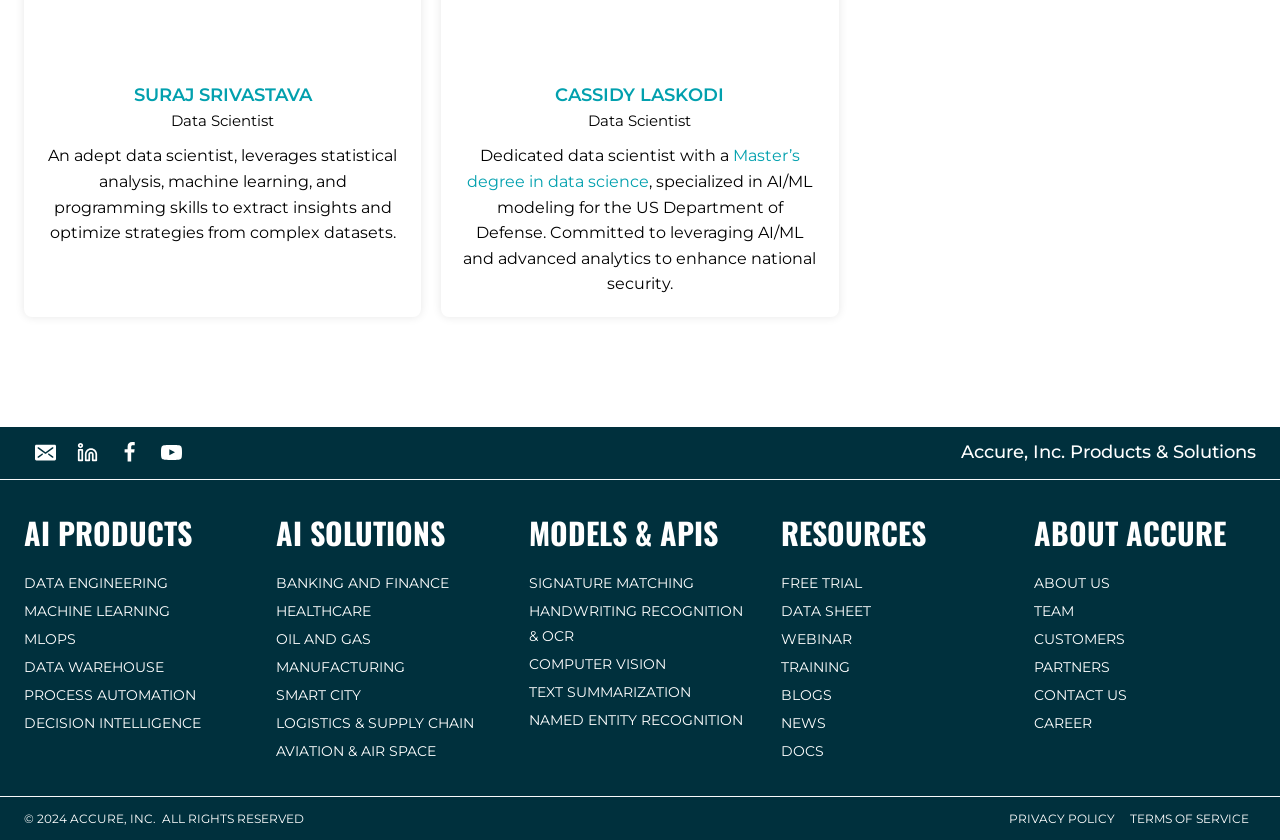Identify the bounding box coordinates for the element you need to click to achieve the following task: "Check PRIVACY POLICY". Provide the bounding box coordinates as four float numbers between 0 and 1, in the form [left, top, right, bottom].

[0.783, 0.958, 0.877, 0.99]